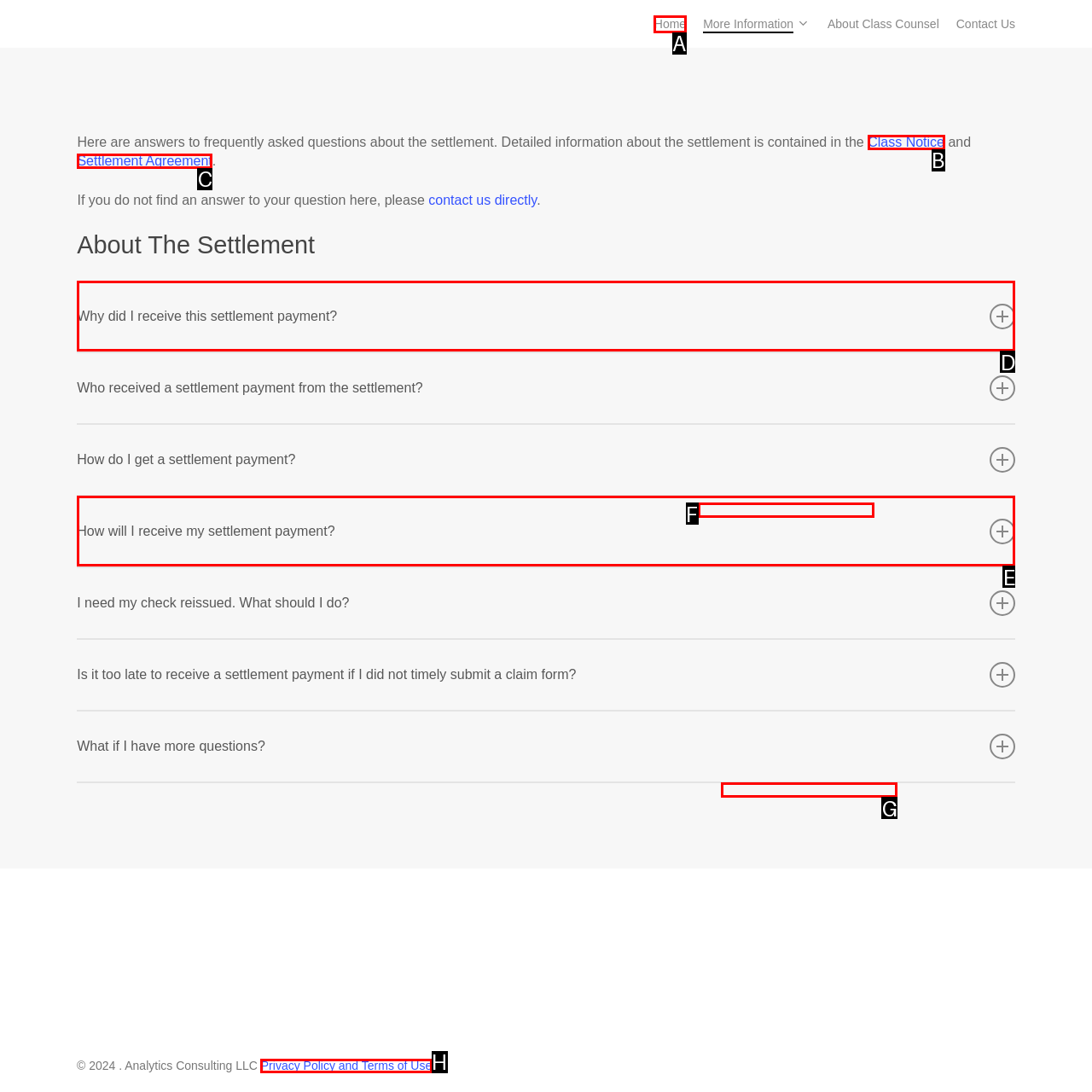Choose the option that aligns with the description: info@PlasmaSettlement.com
Respond with the letter of the chosen option directly.

G